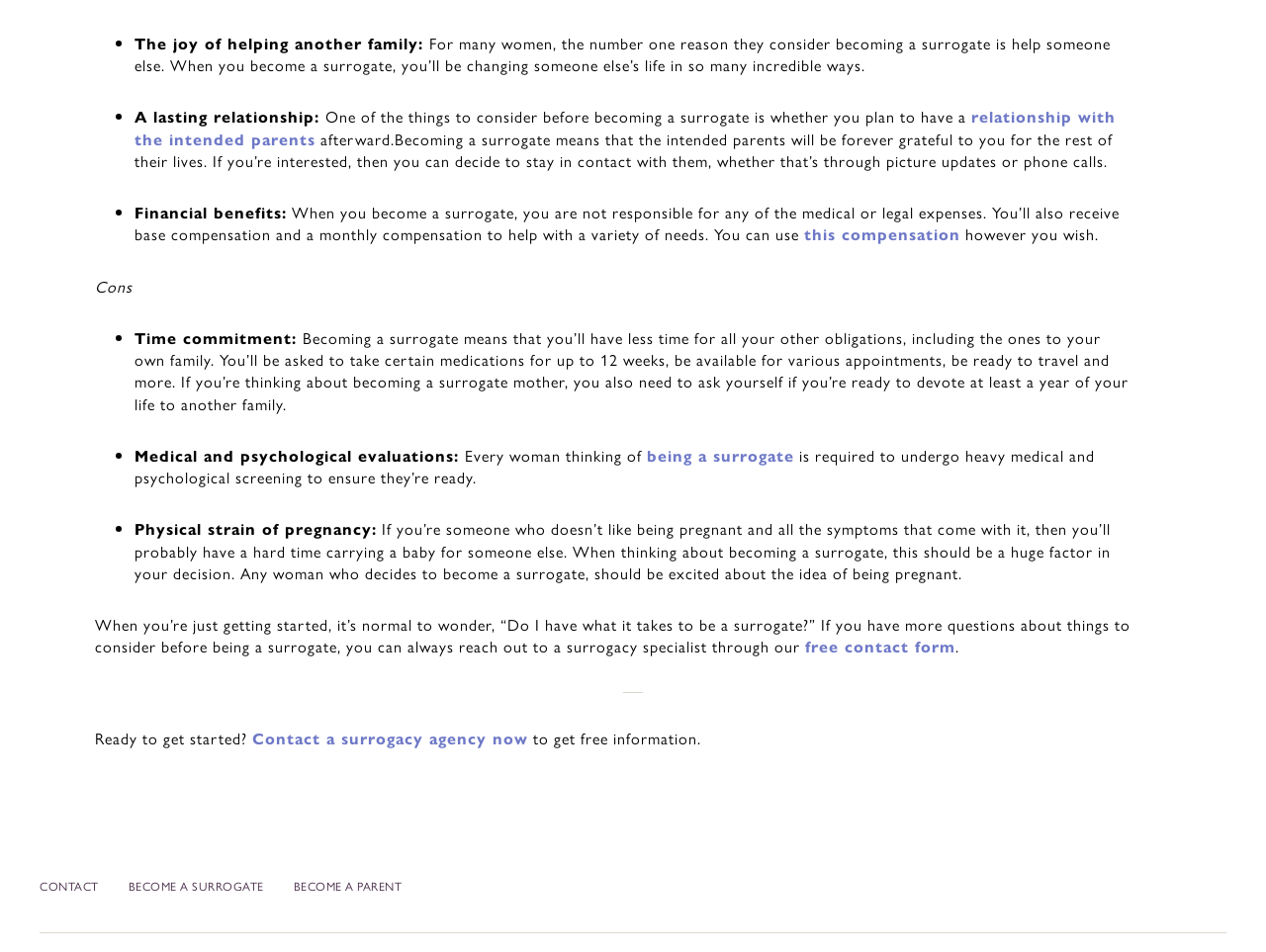What is required for every woman thinking of being a surrogate? Based on the screenshot, please respond with a single word or phrase.

Medical and psychological evaluations